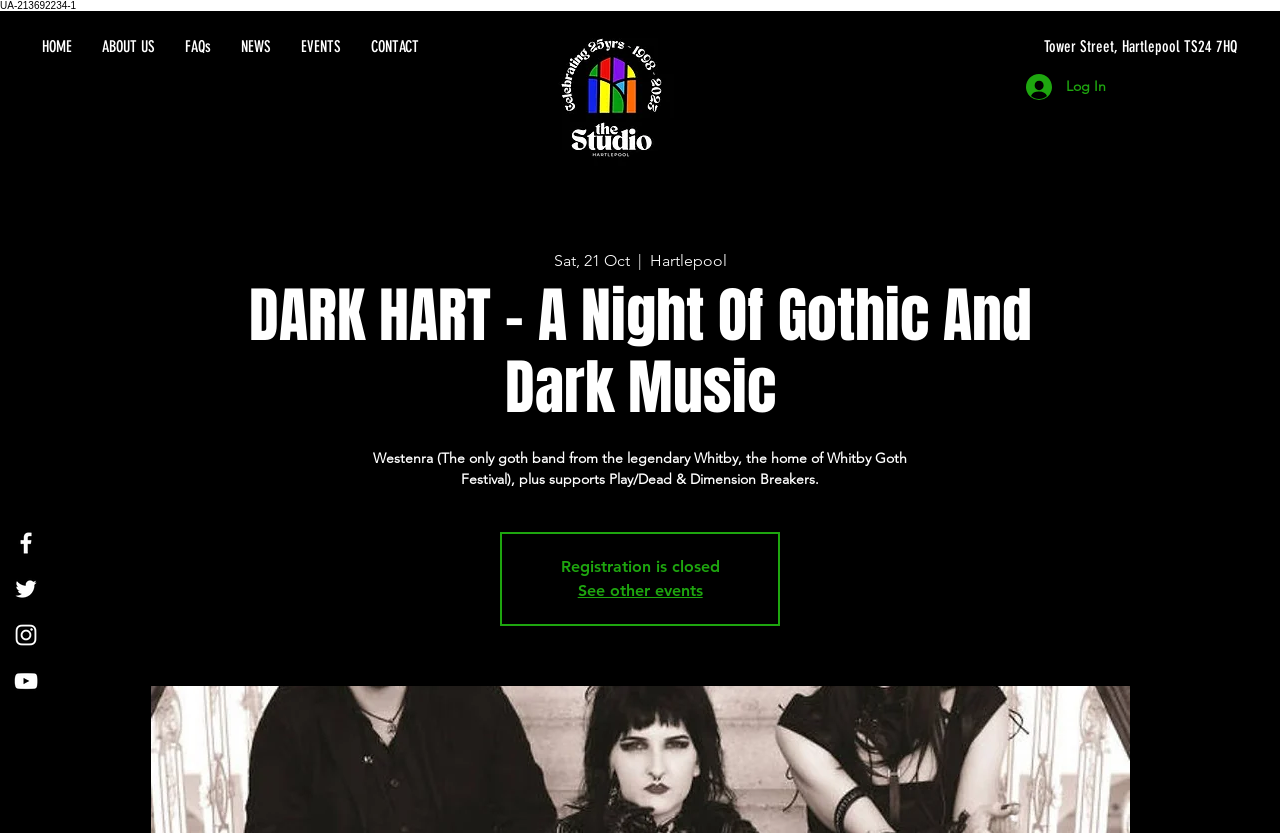Please determine the bounding box coordinates for the element that should be clicked to follow these instructions: "Log In to the website".

[0.791, 0.082, 0.875, 0.127]